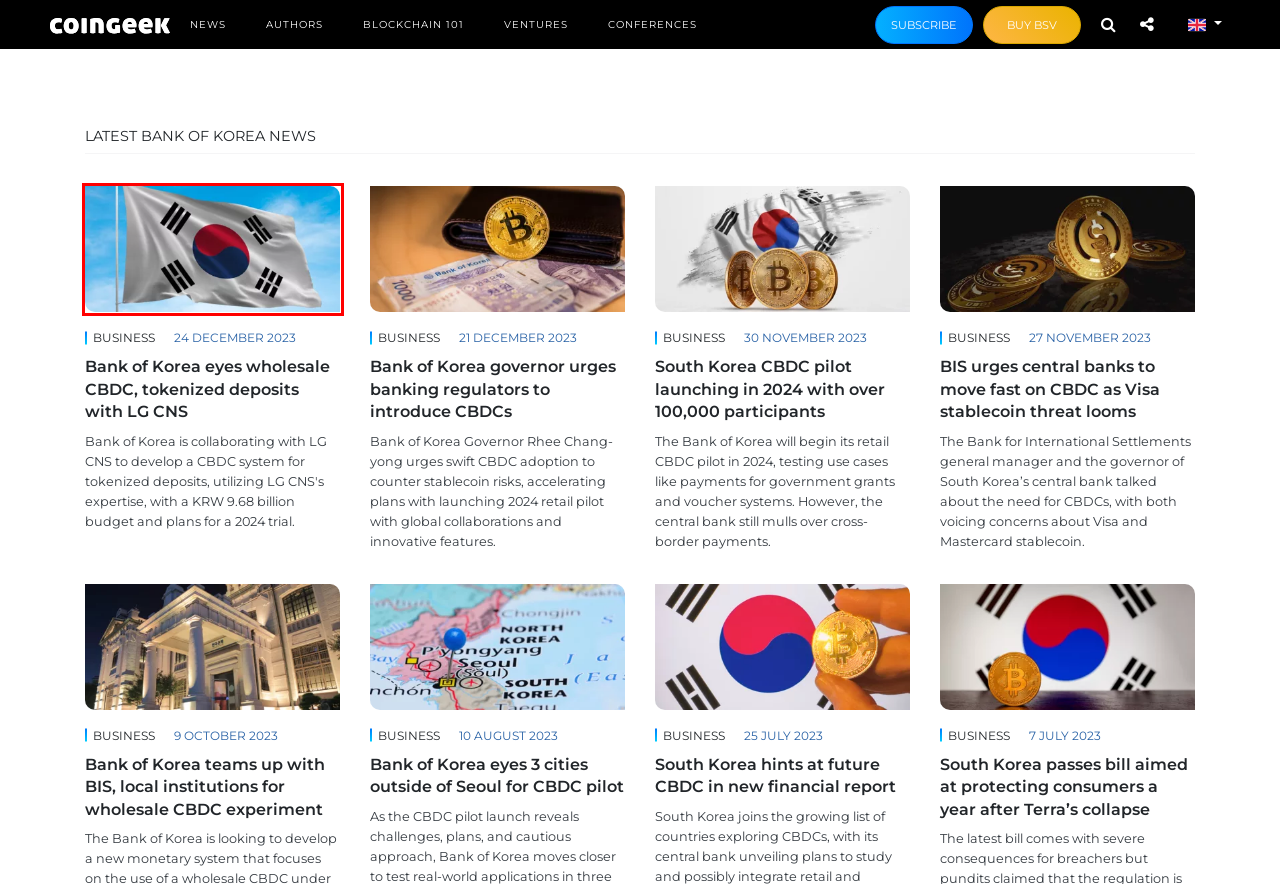Review the screenshot of a webpage which includes a red bounding box around an element. Select the description that best fits the new webpage once the element in the bounding box is clicked. Here are the candidates:
A. Terms of Use
B. Contact Us - CoinGeek
C. Bank of Korea eyes wholesale CBDC, tokenized deposits with LG CNS - CoinGeek
D. Bank of Korea teams up with BIS, local institutions for wholesale CBDC experiment - CoinGeek
E. Blockchain News & Government Enterprise Utility Blockchain Info | CoinGeek
F. Cookie Notice - CoinGeek
G. Editorial Team
H. Government and Enterprise Utility Blockchain & Bitcoin News | CoinGeek

C